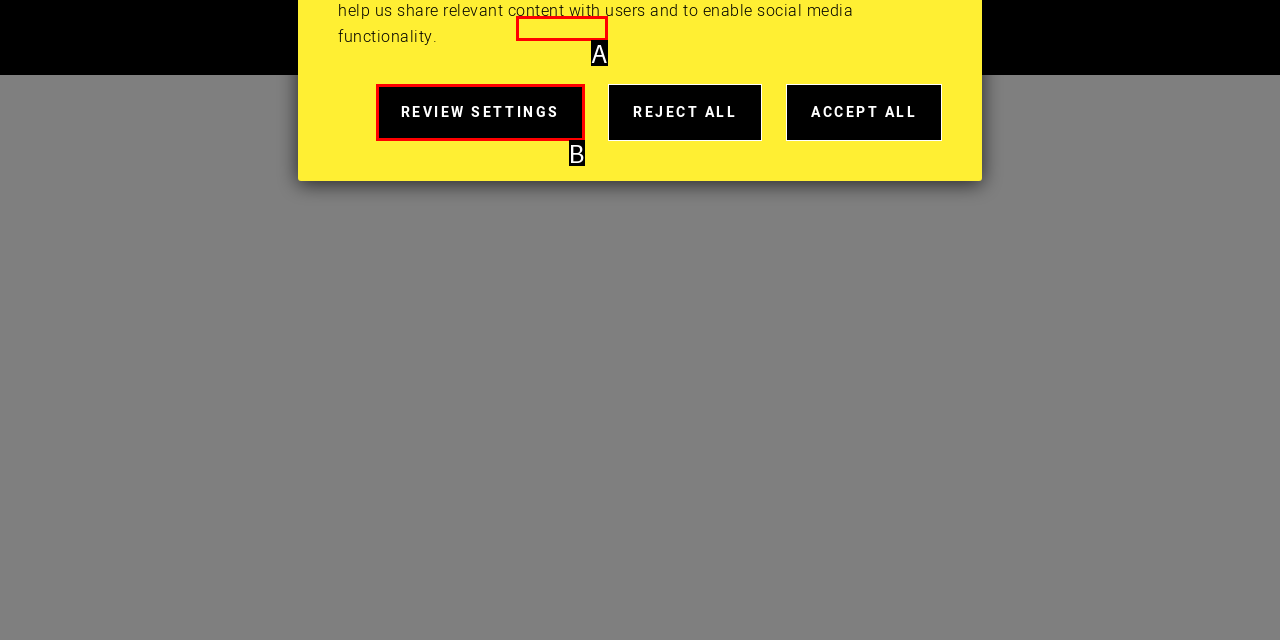Match the element description to one of the options: youtube
Respond with the corresponding option's letter.

A